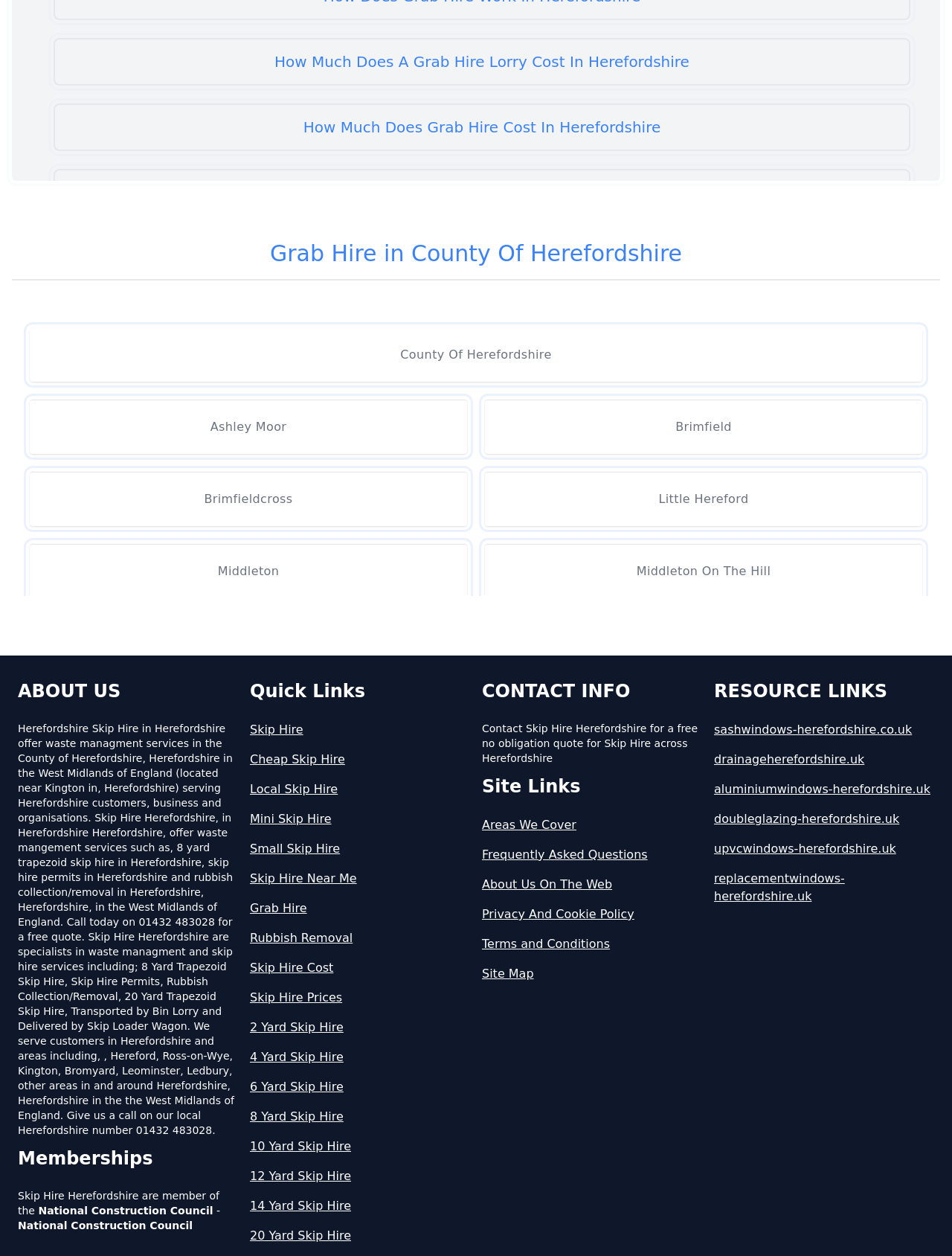Specify the bounding box coordinates of the element's region that should be clicked to achieve the following instruction: "Click on Cool Rainbows". The bounding box coordinates consist of four float numbers between 0 and 1, in the format [left, top, right, bottom].

None